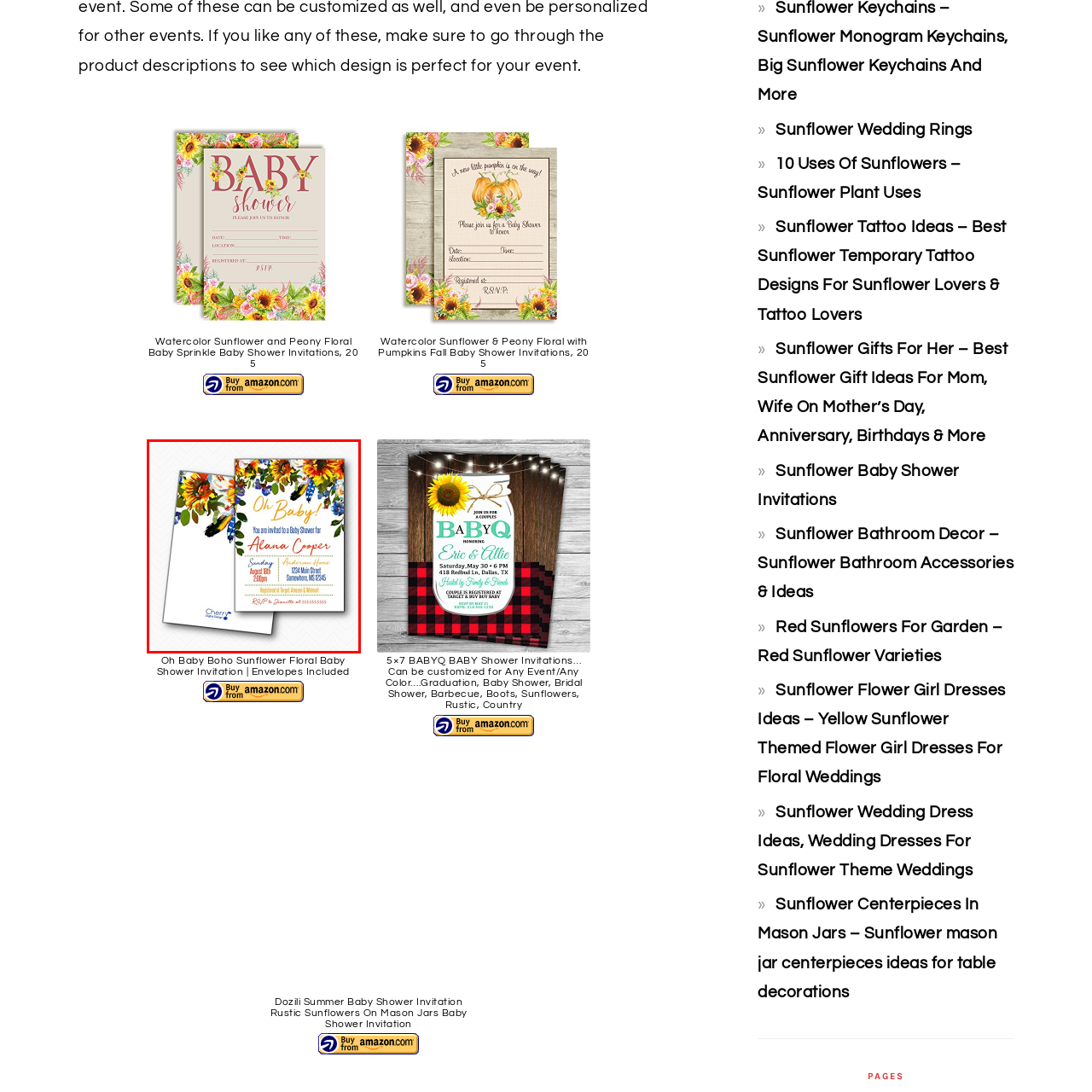Study the image inside the red outline, What is the design style of the invitation? 
Respond with a brief word or phrase.

Watercolor